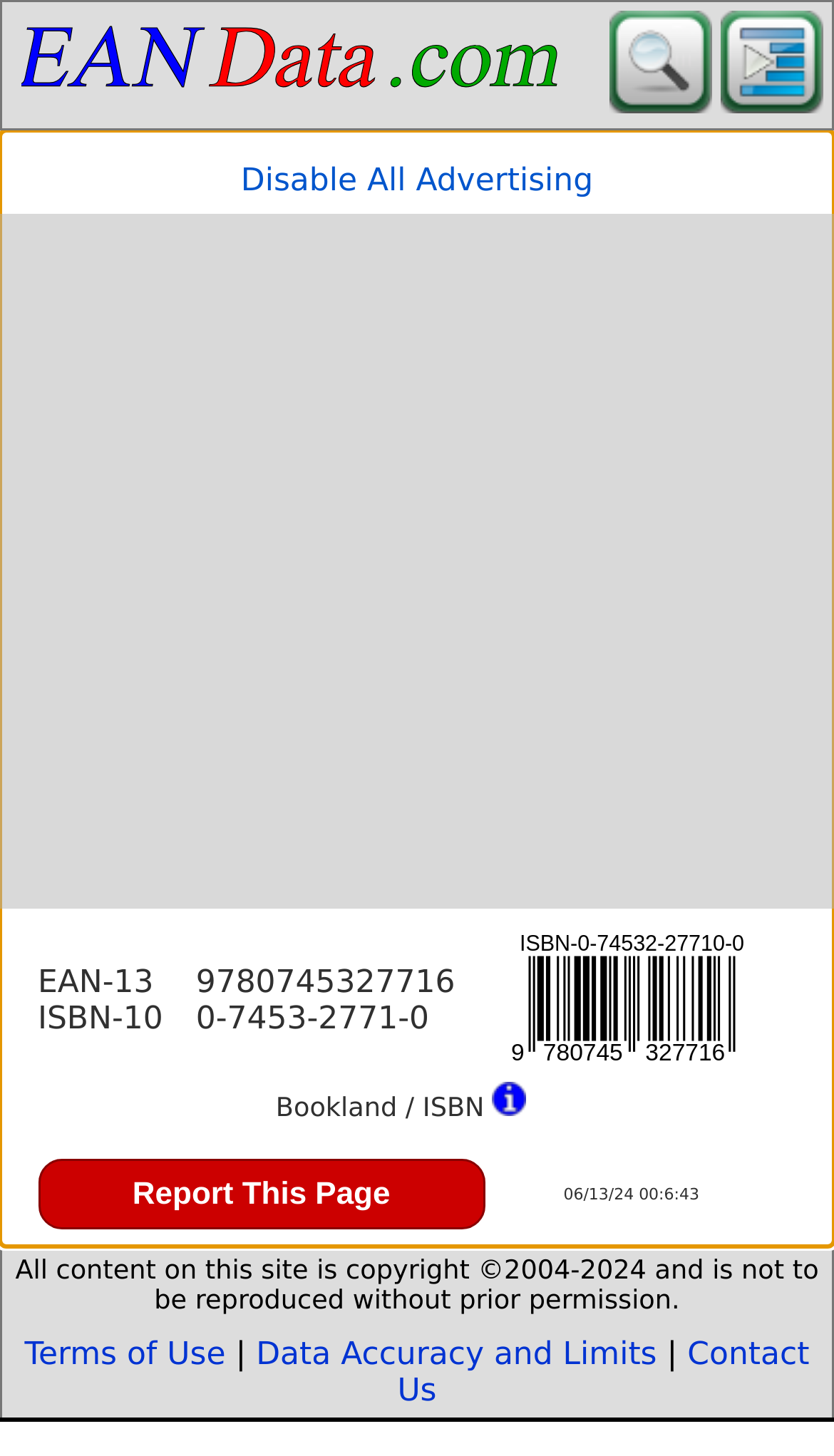Answer in one word or a short phrase: 
What is the language of the book?

English